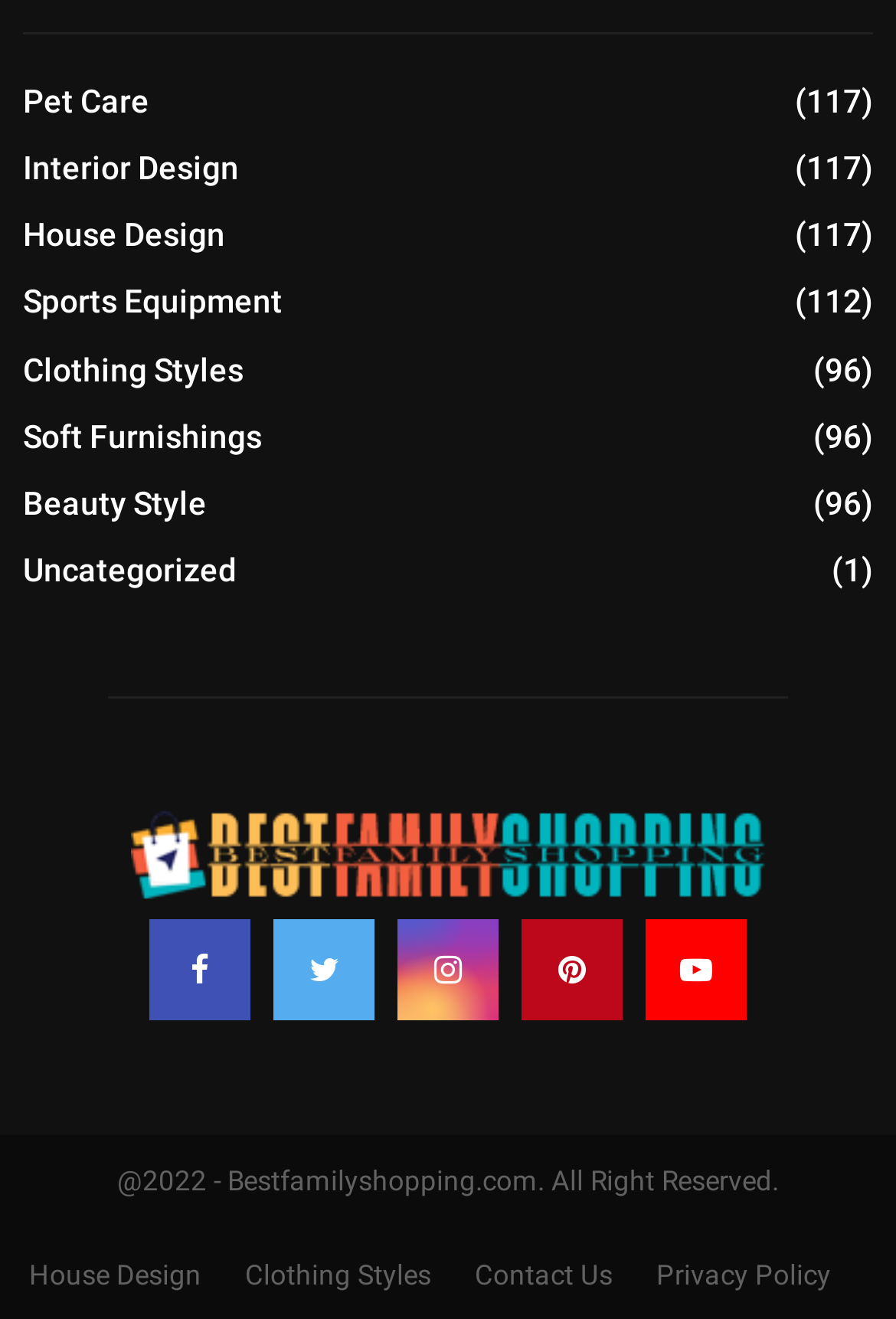Please determine the bounding box coordinates for the element that should be clicked to follow these instructions: "Open the MENU".

None